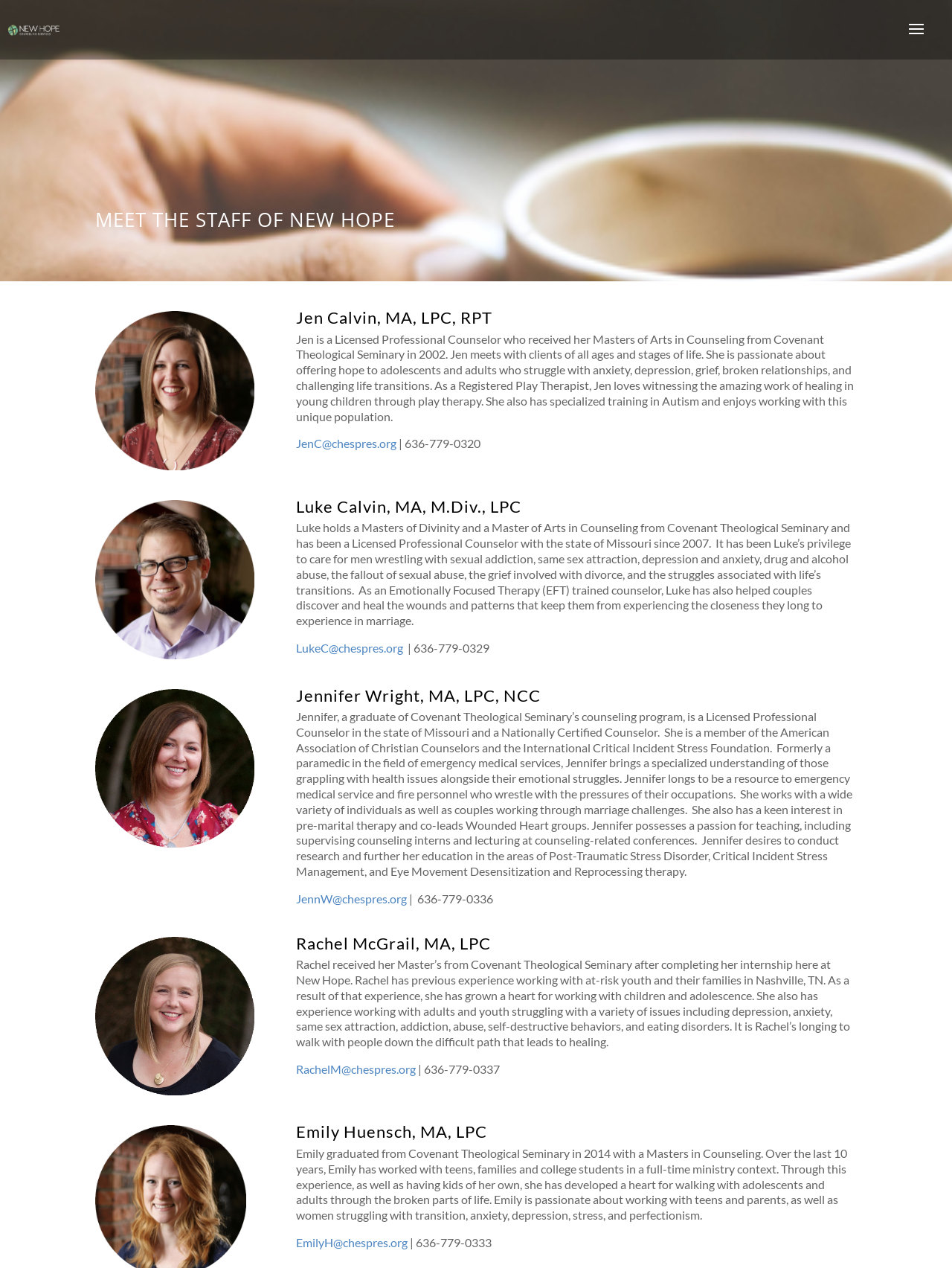Answer this question using a single word or a brief phrase:
What is the email address of Luke Calvin?

LukeC@chespres.org